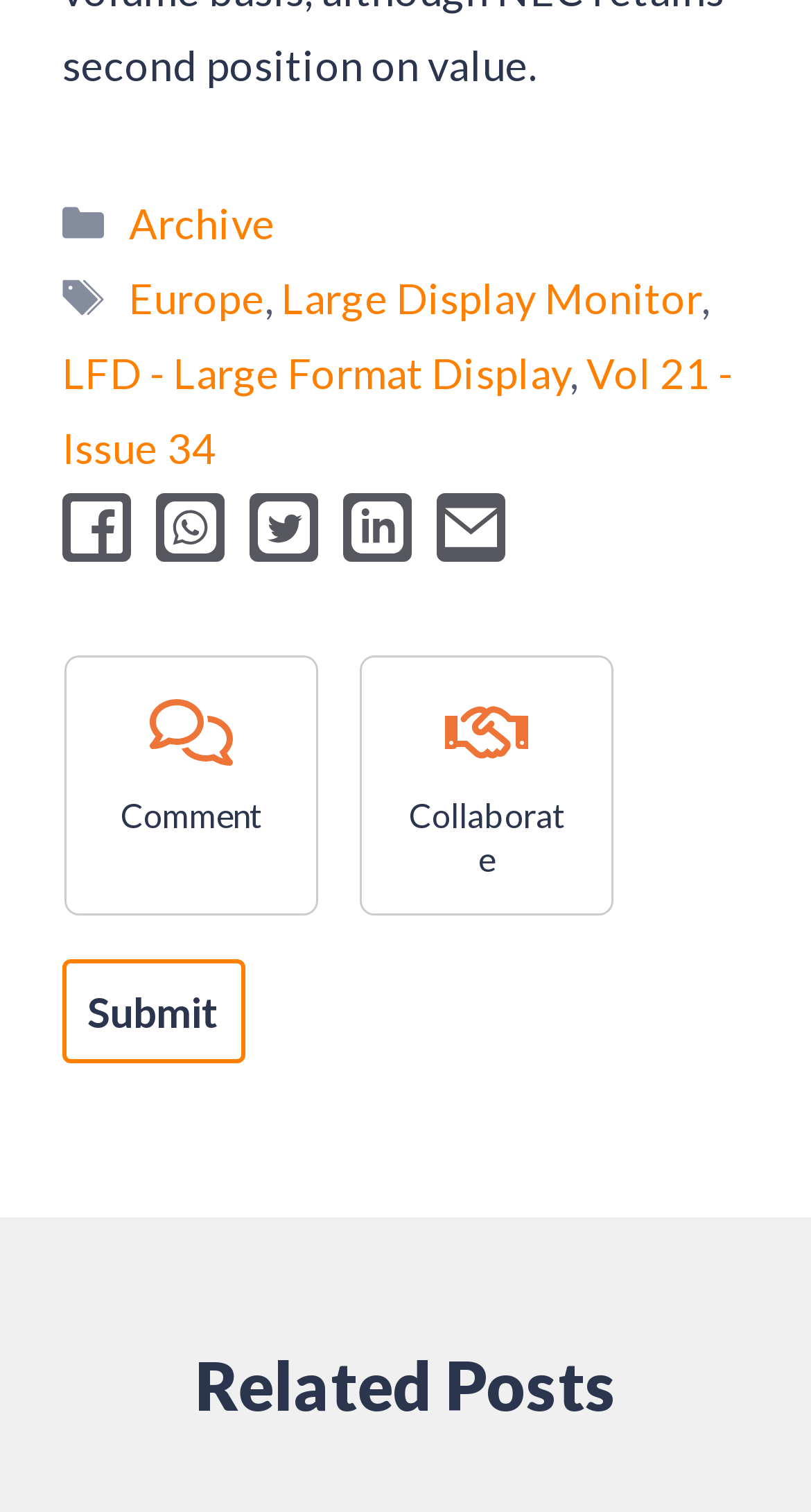Specify the bounding box coordinates of the element's region that should be clicked to achieve the following instruction: "Click on the Related Posts heading". The bounding box coordinates consist of four float numbers between 0 and 1, in the format [left, top, right, bottom].

[0.077, 0.888, 0.923, 0.959]